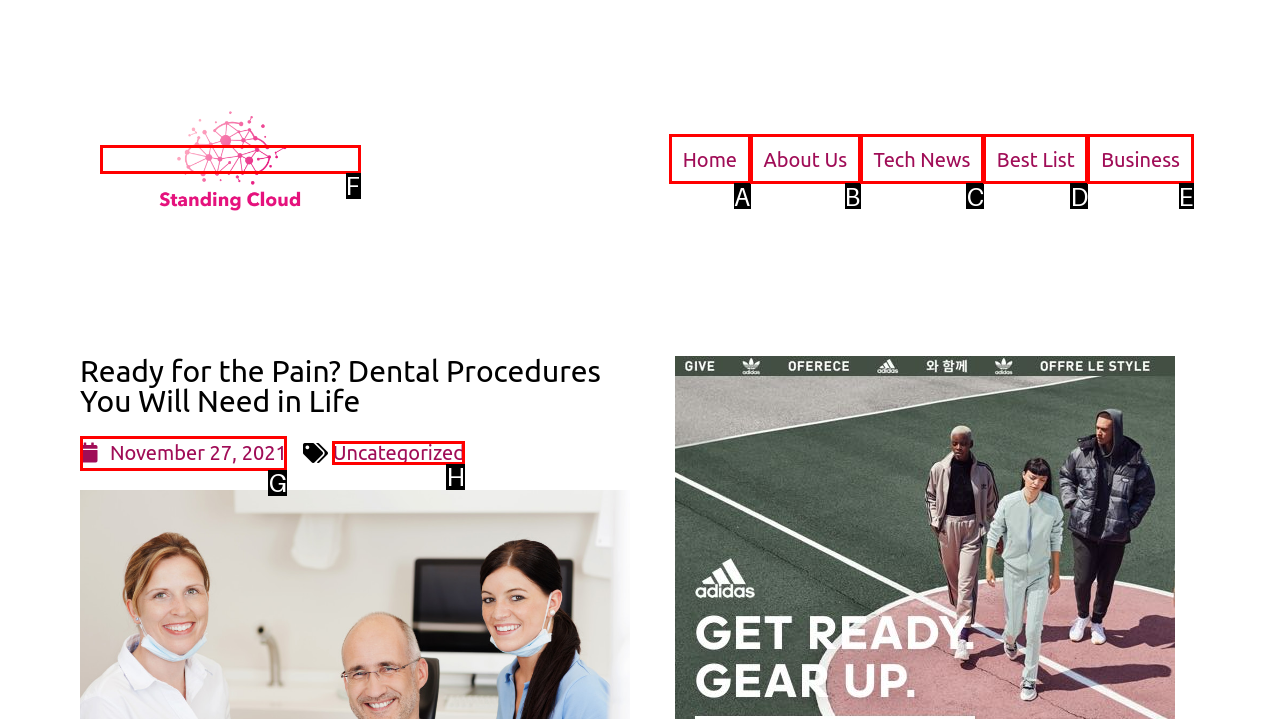Which HTML element matches the description: Uncategorized the best? Answer directly with the letter of the chosen option.

H